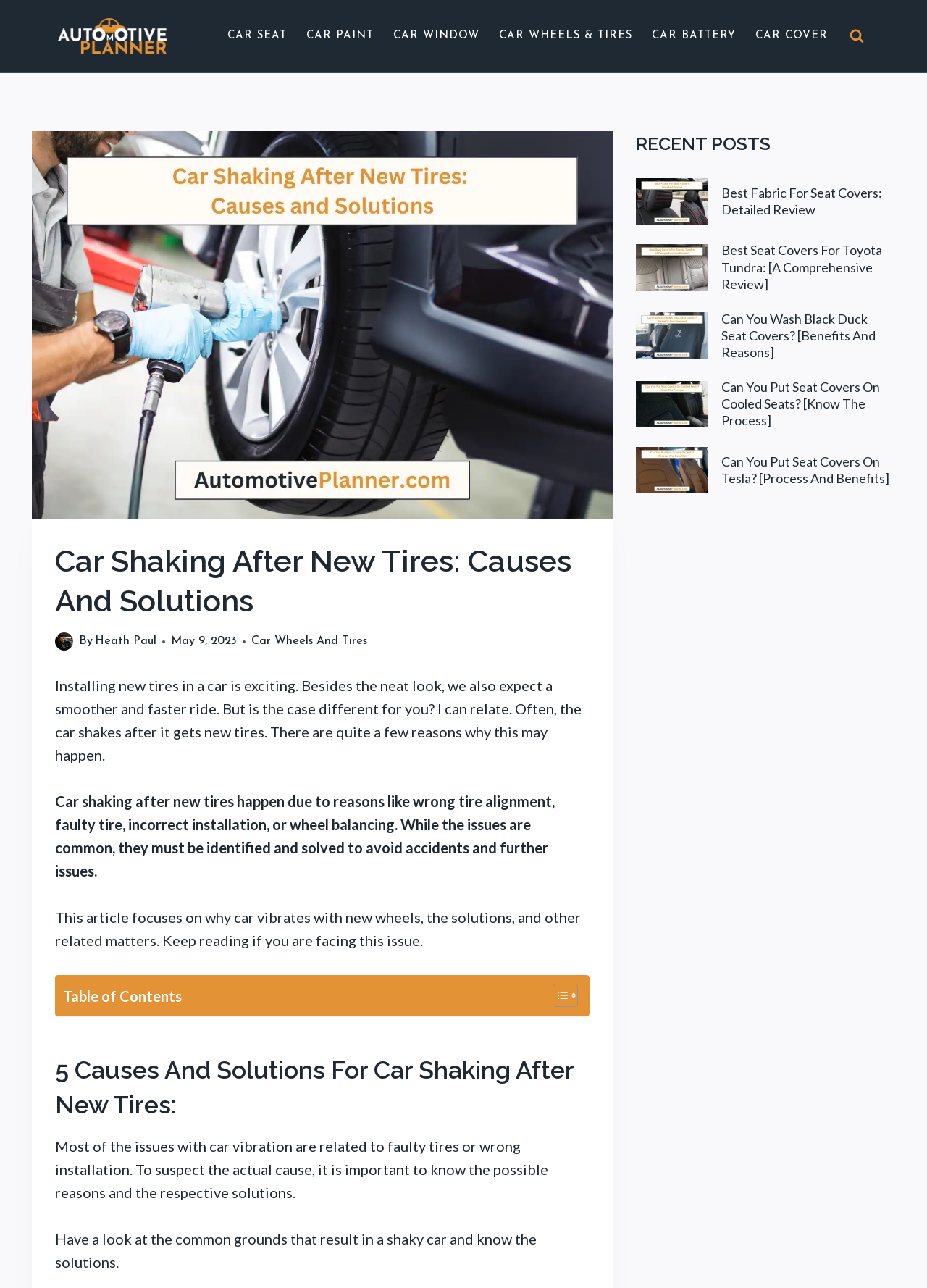Find the bounding box coordinates of the area that needs to be clicked in order to achieve the following instruction: "Read the article about car wheels and tires". The coordinates should be specified as four float numbers between 0 and 1, i.e., [left, top, right, bottom].

[0.271, 0.493, 0.396, 0.502]